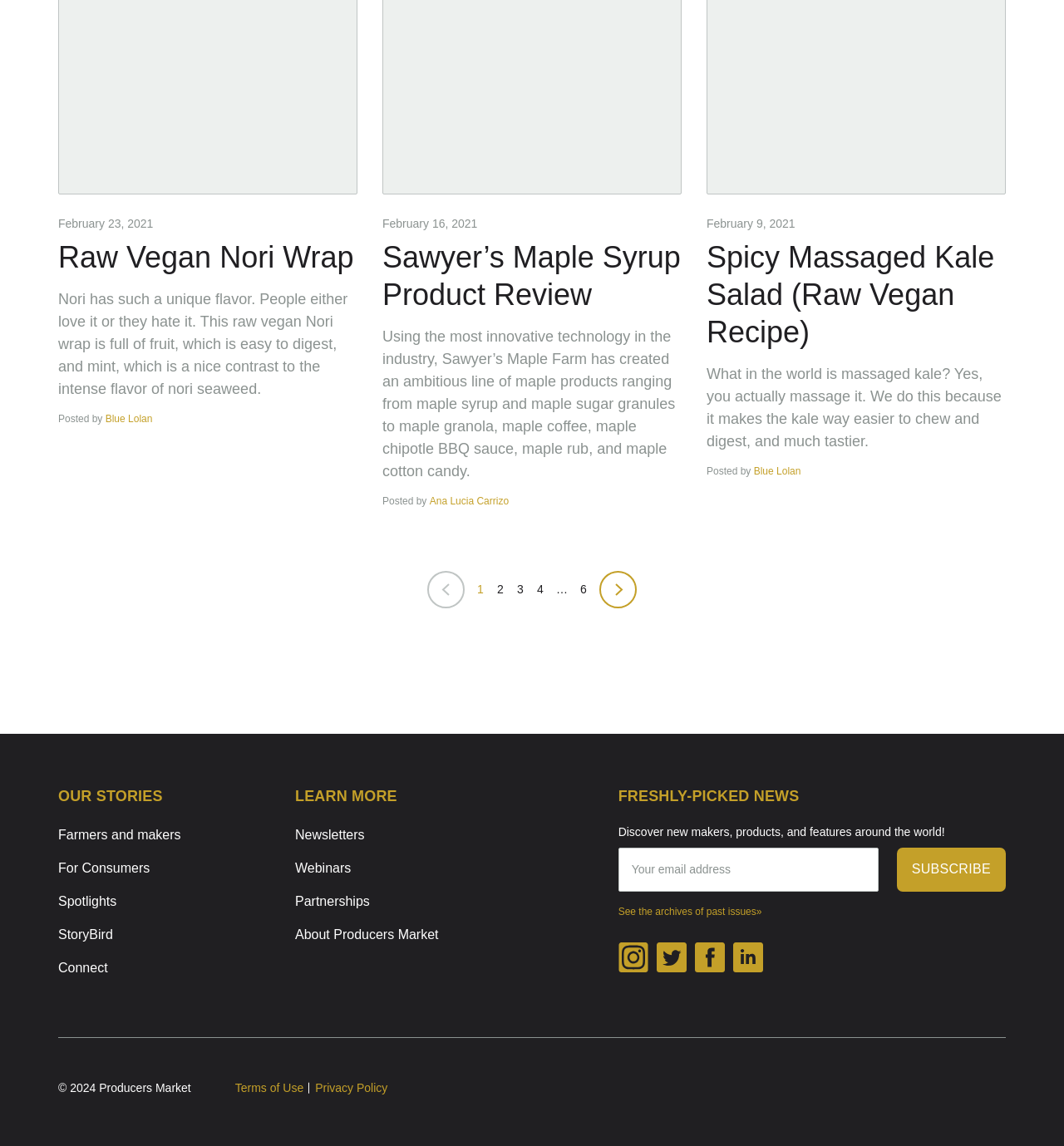Predict the bounding box of the UI element based on the description: "Farmers and makers". The coordinates should be four float numbers between 0 and 1, formatted as [left, top, right, bottom].

[0.055, 0.72, 0.17, 0.737]